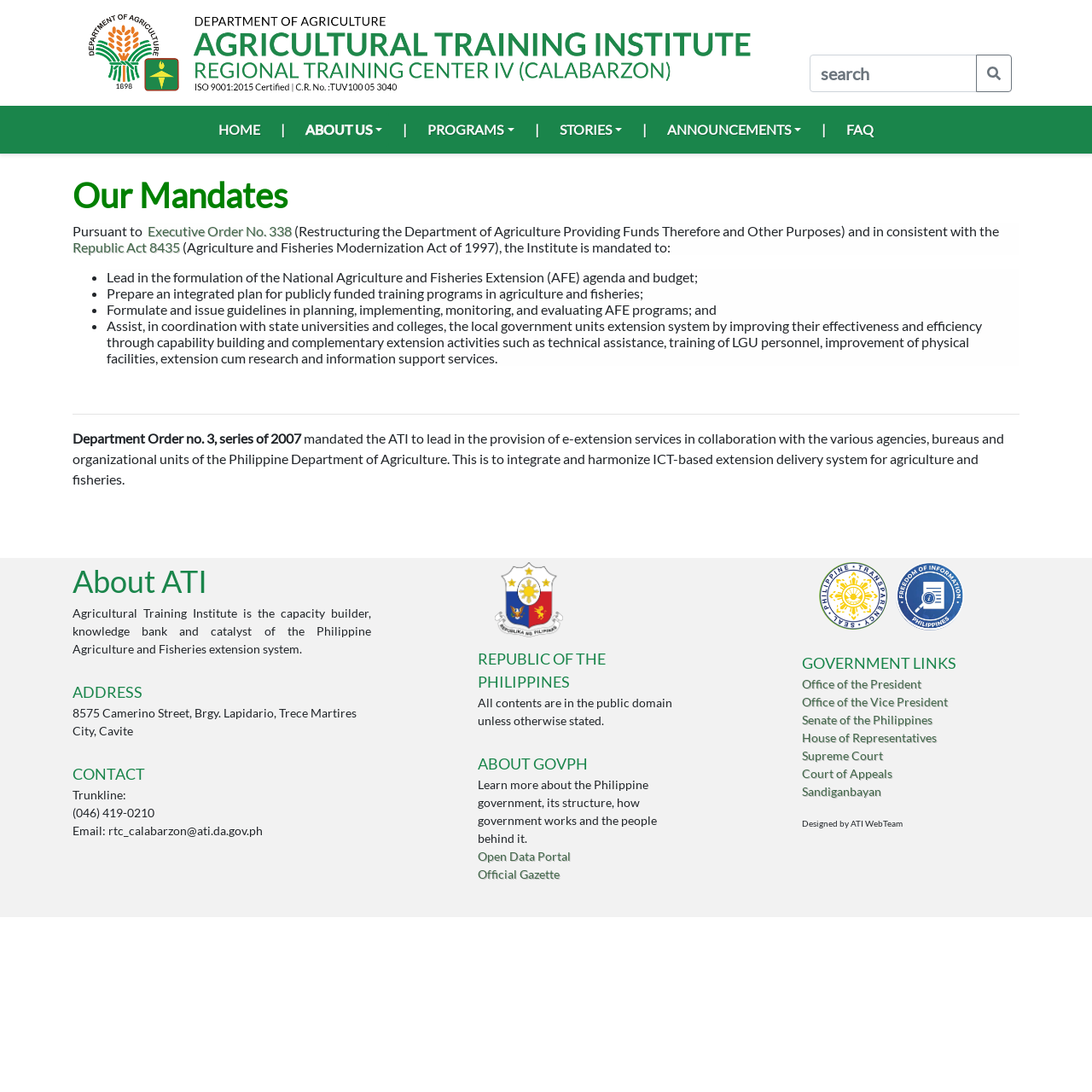Determine the bounding box coordinates of the clickable element to achieve the following action: 'View the company's address'. Provide the coordinates as four float values between 0 and 1, formatted as [left, top, right, bottom].

None